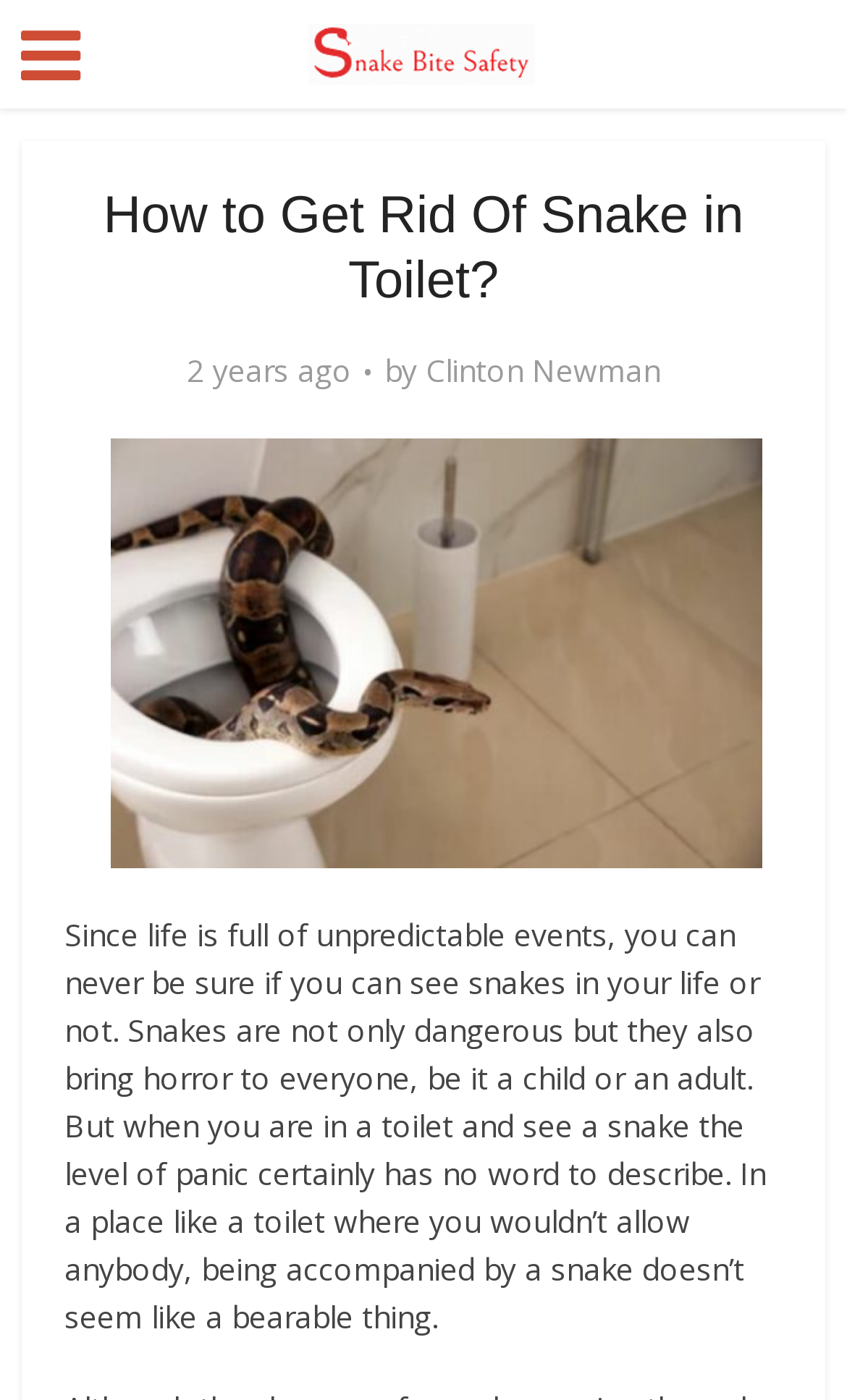What is the tone of the article?
Make sure to answer the question with a detailed and comprehensive explanation.

The tone of the article can be determined by looking at the content of the article which talks about the horror and panic of seeing snakes in toilets, indicating a fearful tone.